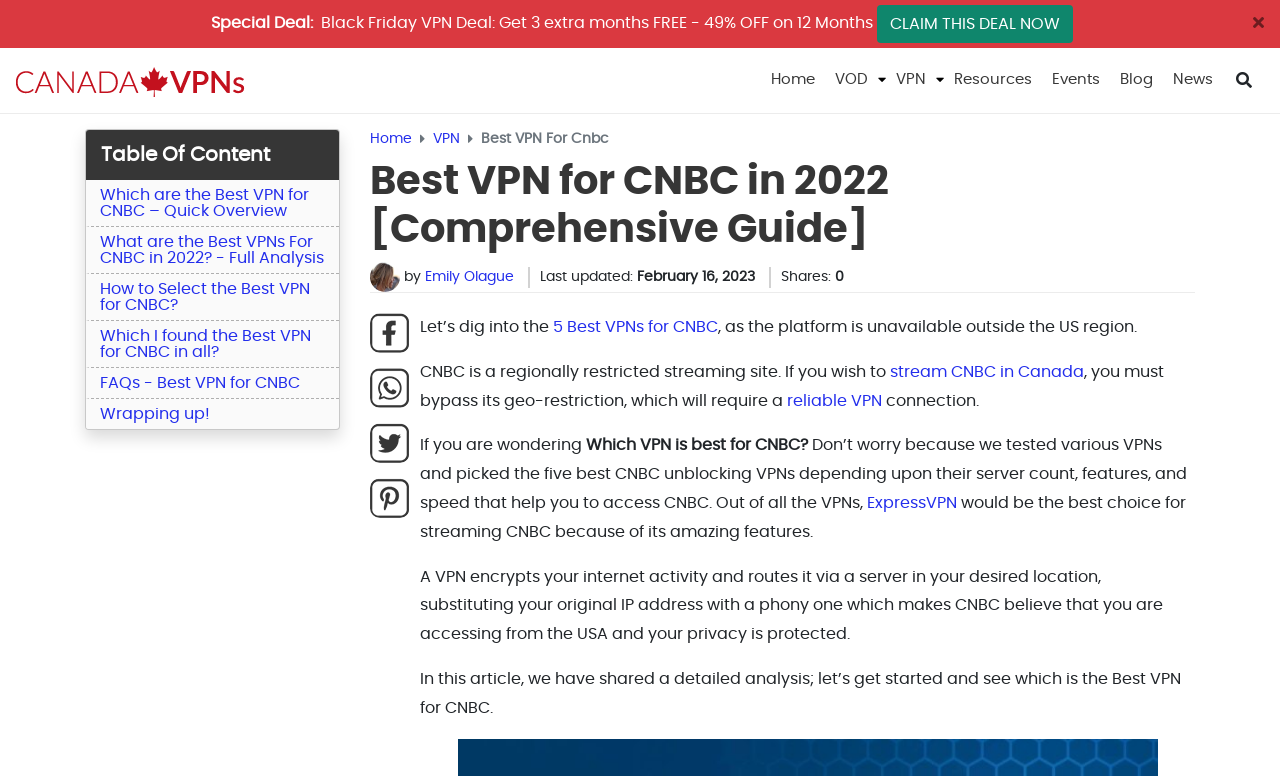Identify the bounding box coordinates of the element to click to follow this instruction: 'Go to the 'Home' page'. Ensure the coordinates are four float values between 0 and 1, provided as [left, top, right, bottom].

[0.595, 0.076, 0.645, 0.131]